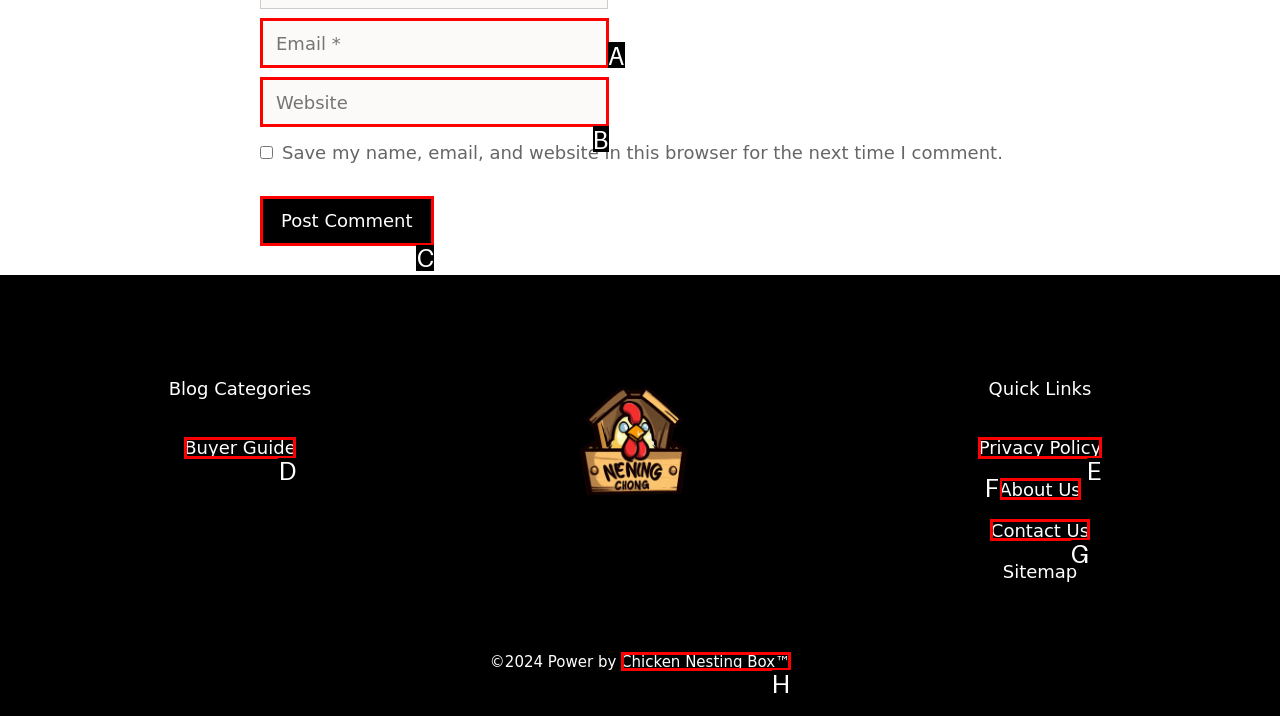Tell me which one HTML element best matches the description: Privacy Policy
Answer with the option's letter from the given choices directly.

E